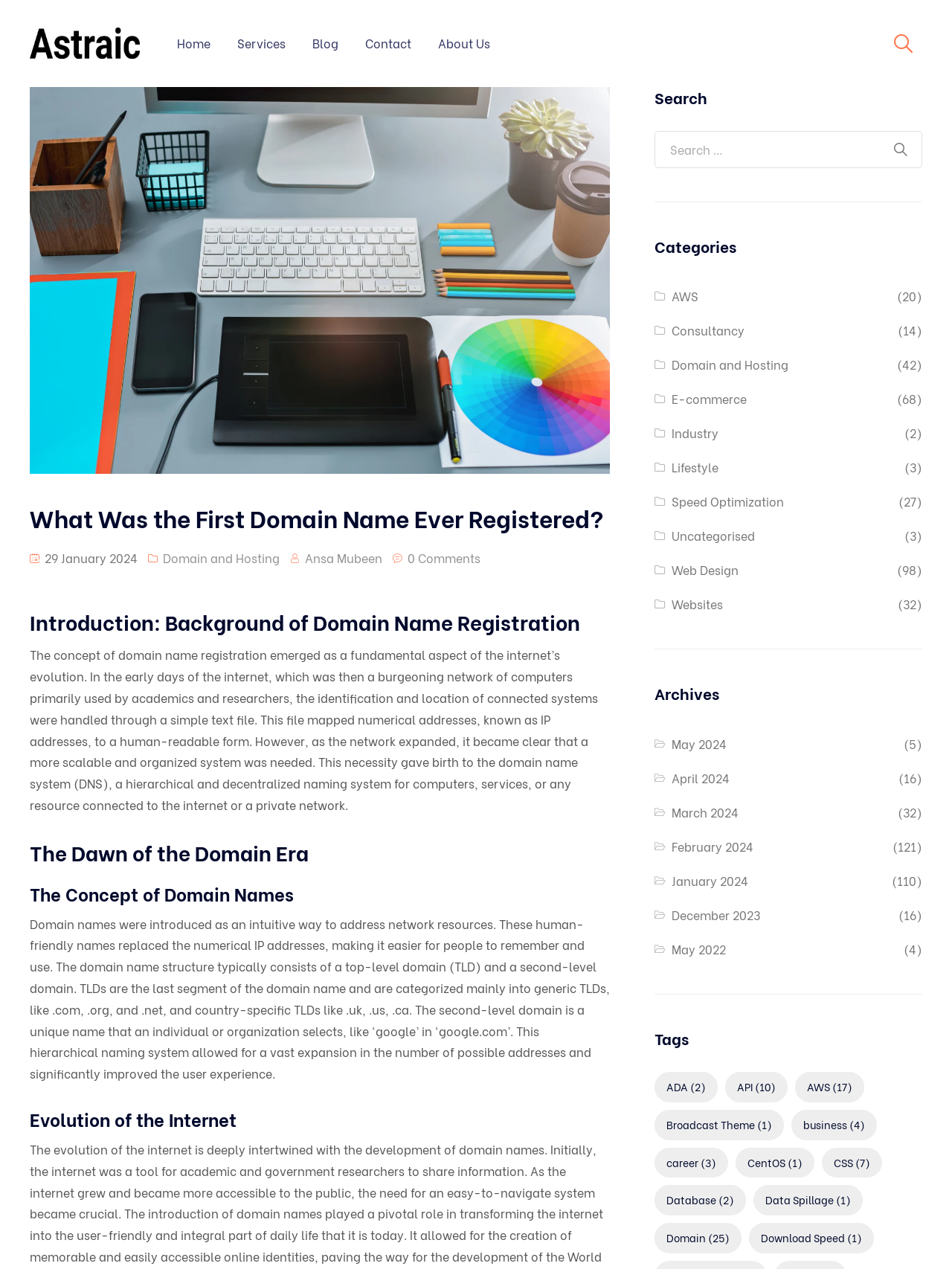Can you find the bounding box coordinates for the element that needs to be clicked to execute this instruction: "Learn more about DIGroup Architecture"? The coordinates should be given as four float numbers between 0 and 1, i.e., [left, top, right, bottom].

None